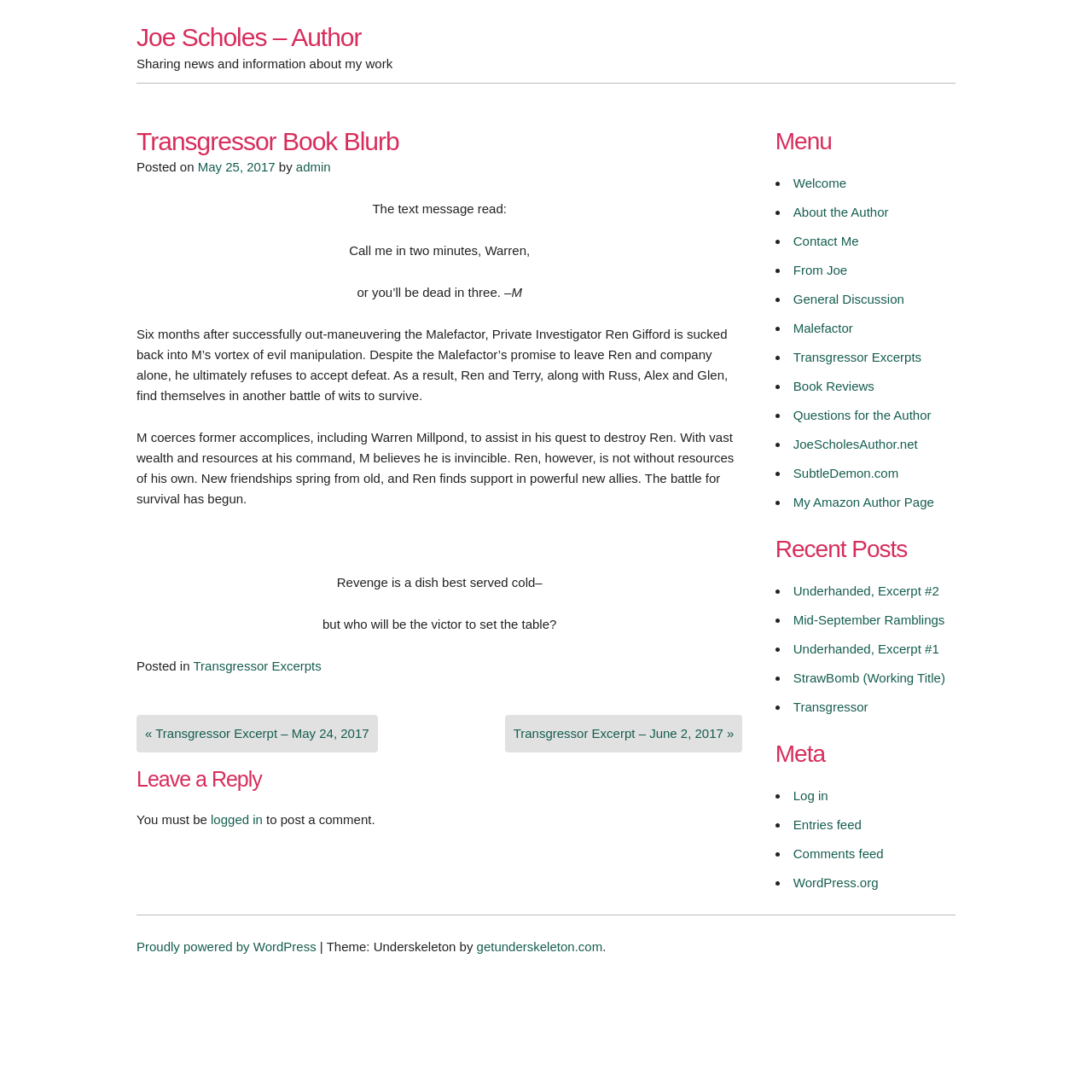What is the title of the book blurb?
Examine the image and give a concise answer in one word or a short phrase.

Transgressor